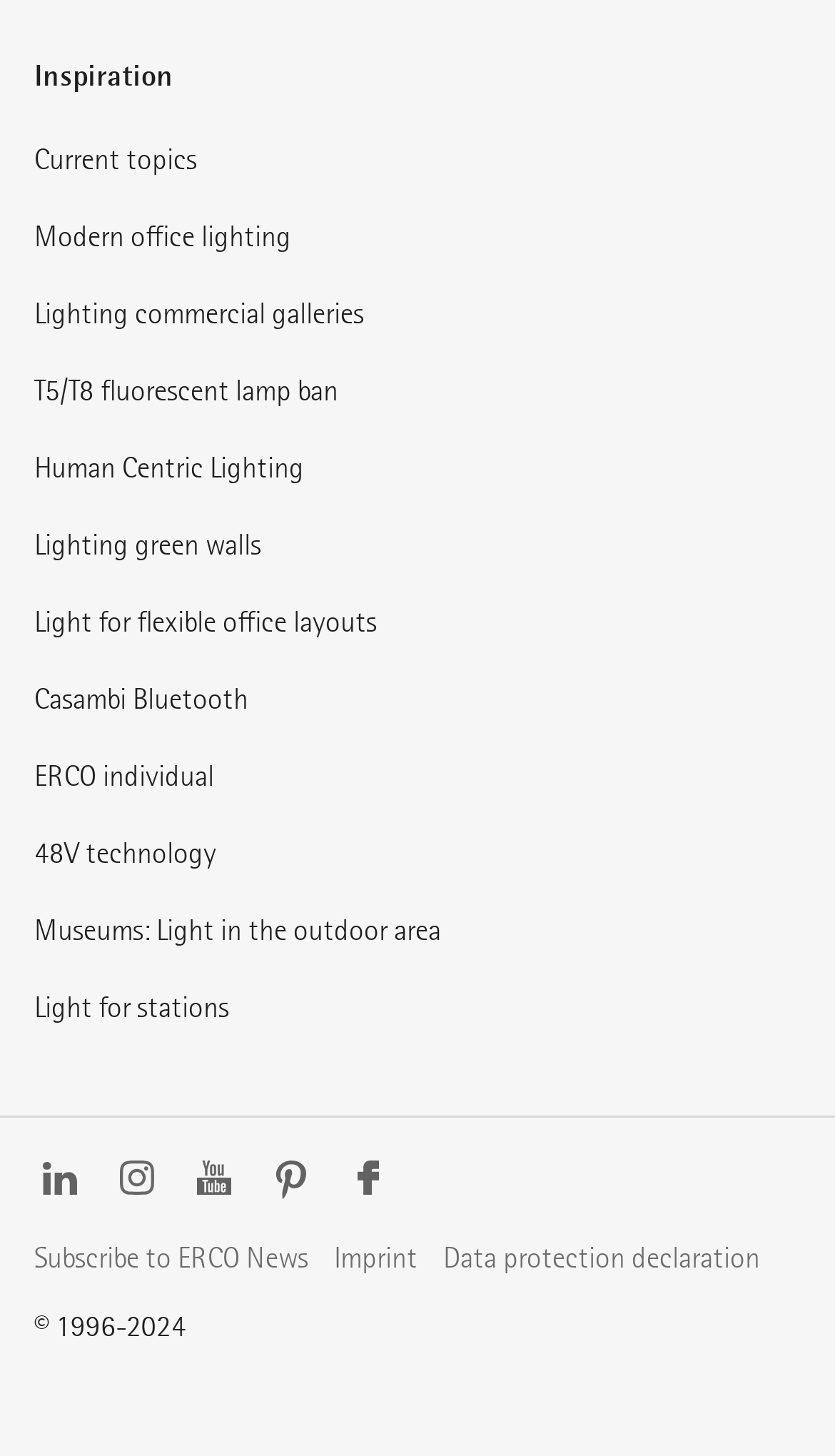Please answer the following question using a single word or phrase: 
Is there a newsletter subscription link?

Yes